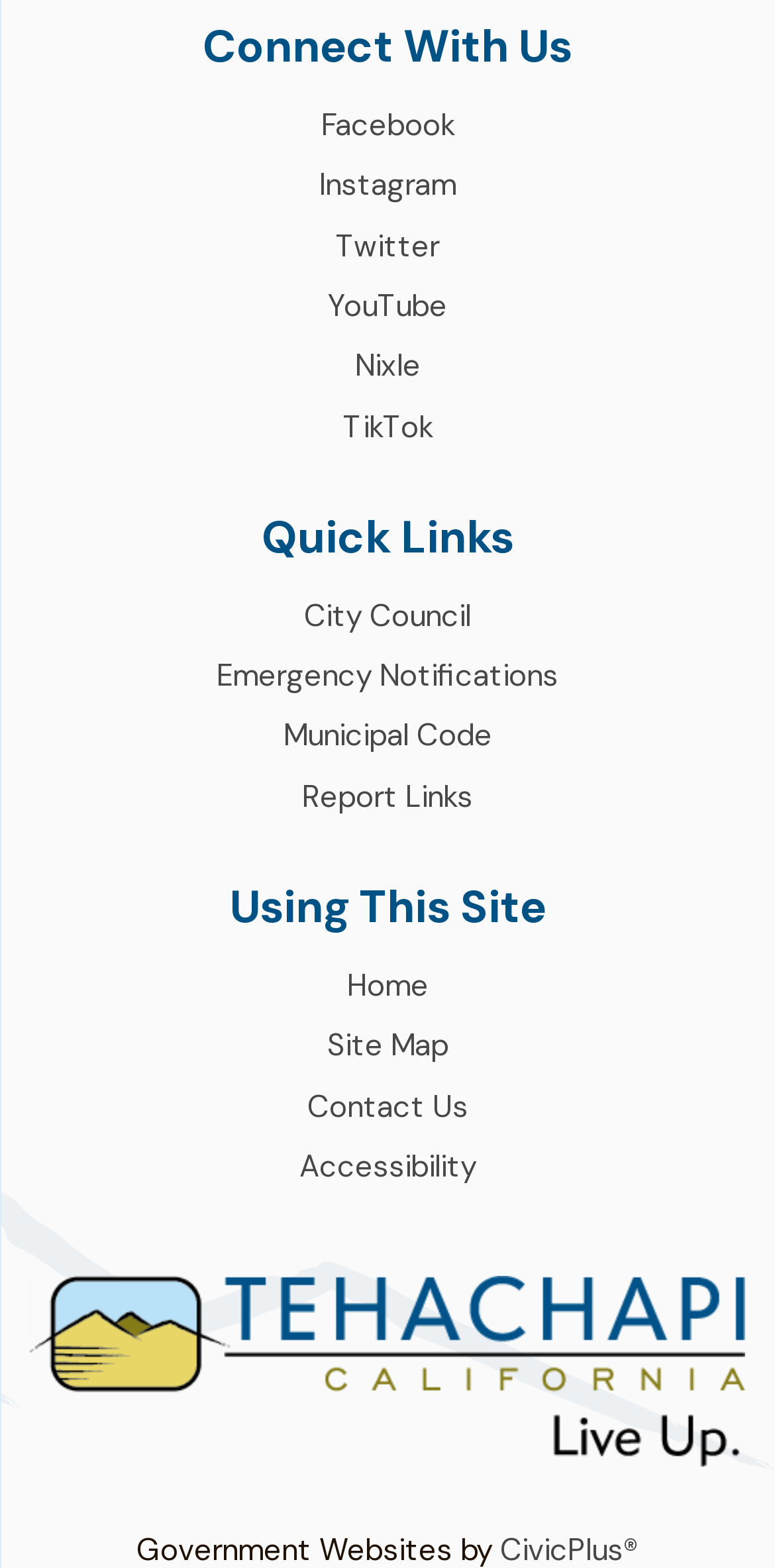Identify the bounding box coordinates of the region that needs to be clicked to carry out this instruction: "View Facebook page". Provide these coordinates as four float numbers ranging from 0 to 1, i.e., [left, top, right, bottom].

[0.414, 0.067, 0.586, 0.092]